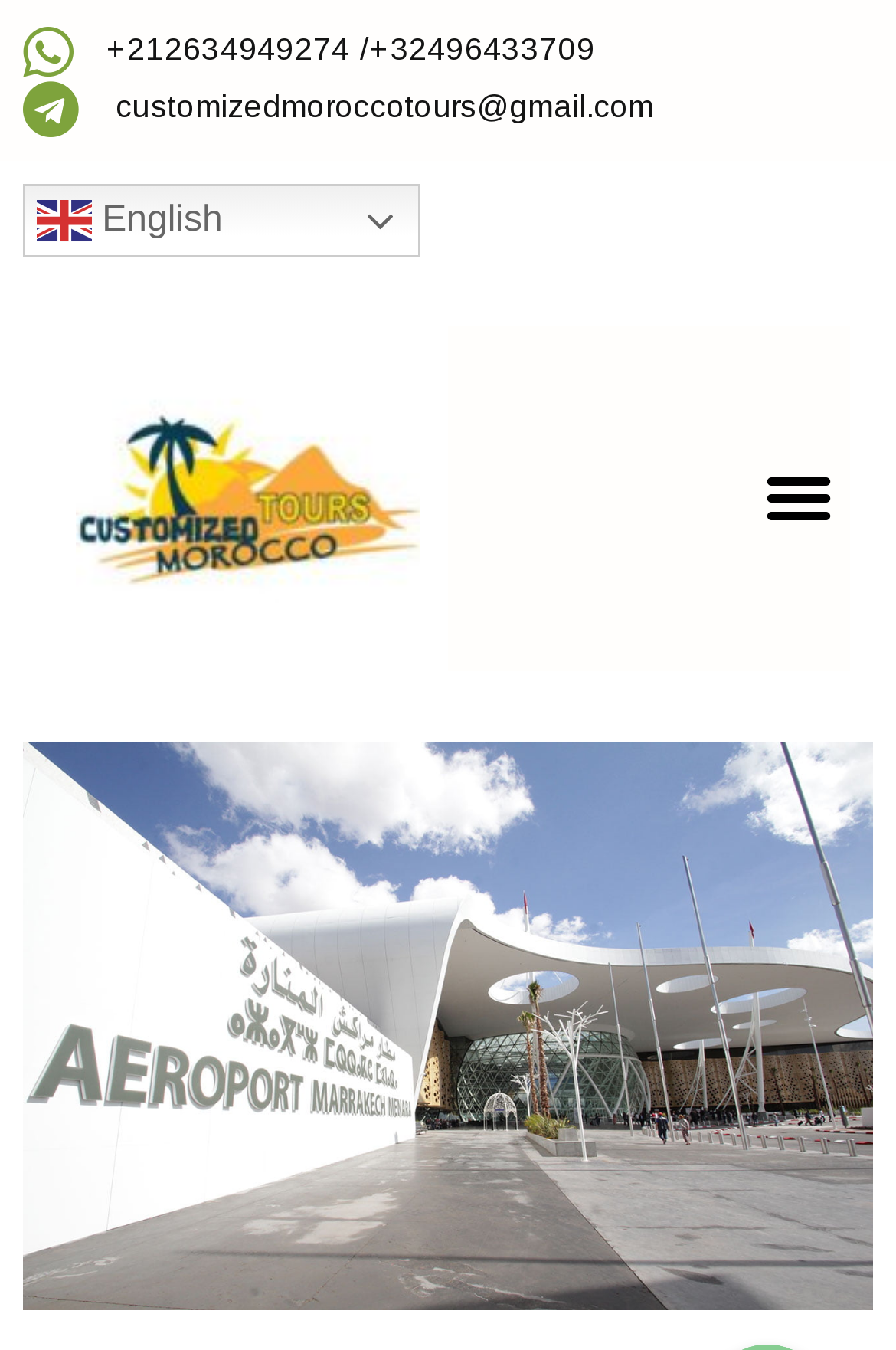Provide the bounding box coordinates of the UI element that matches the description: "Menu".

[0.833, 0.331, 0.949, 0.408]